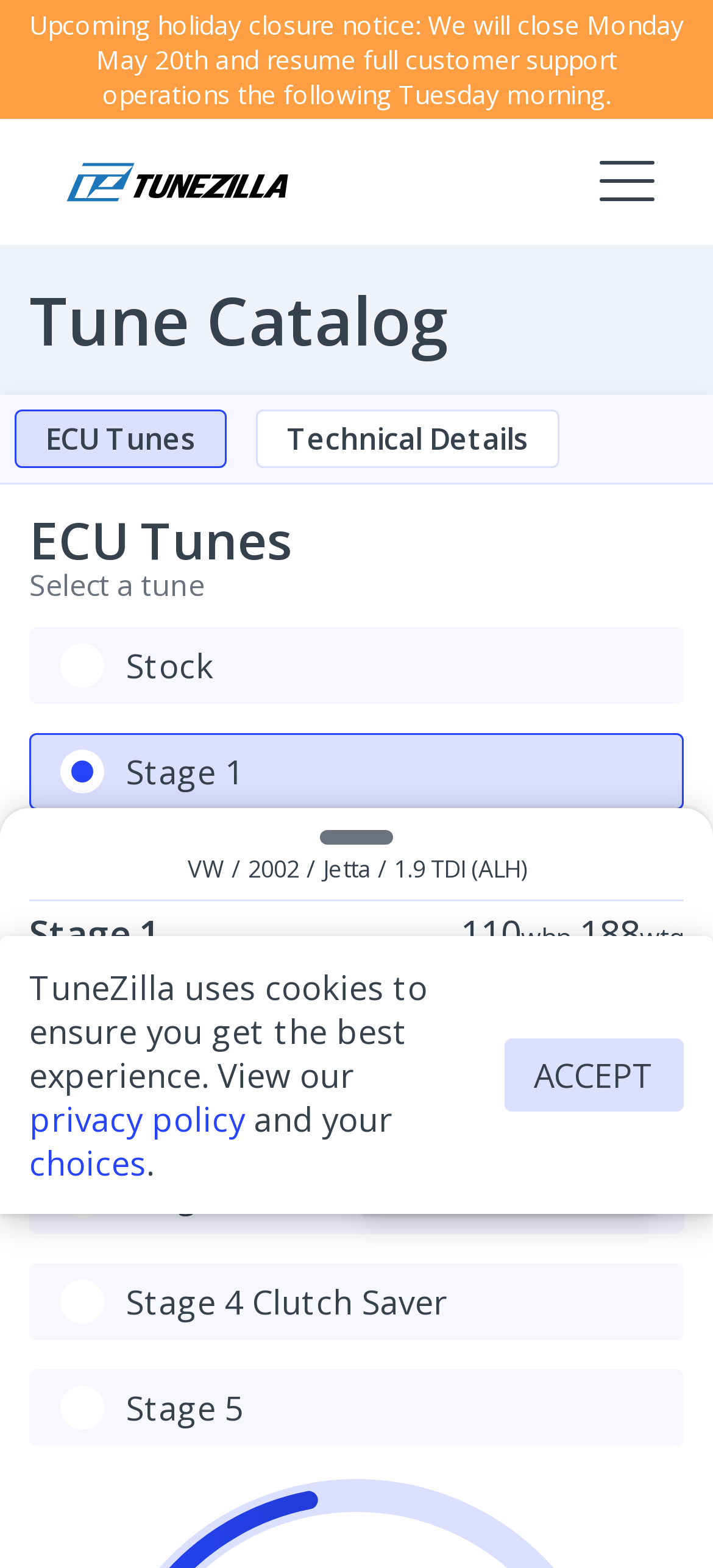What is the purpose of the 'PURCHASE' button?
Please respond to the question thoroughly and include all relevant details.

I inferred the purpose of the 'PURCHASE' button by its location and context on the webpage, which suggests that it is used to complete a purchase of the selected tune.